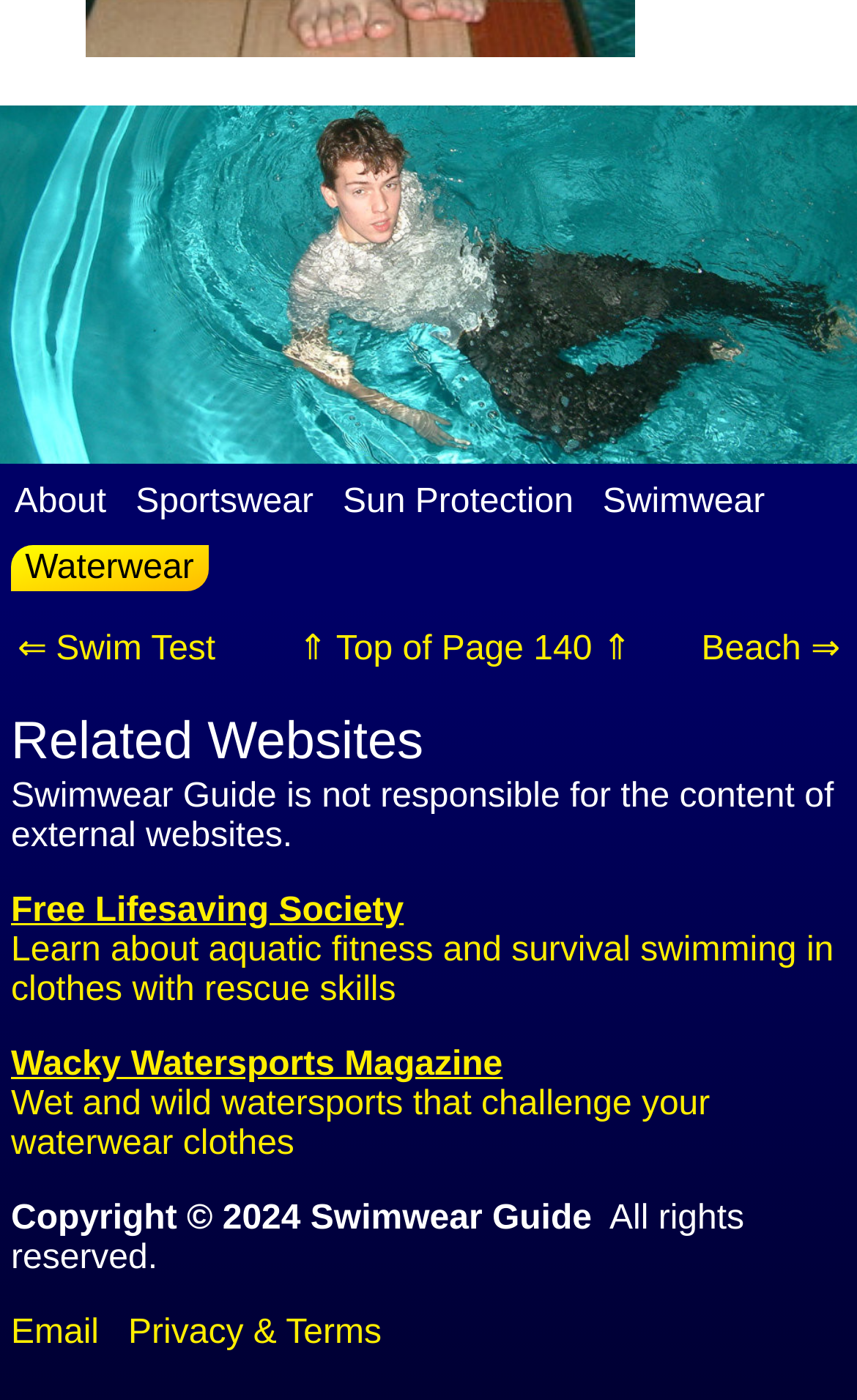Could you find the bounding box coordinates of the clickable area to complete this instruction: "Visit Free Lifesaving Society"?

[0.013, 0.637, 0.973, 0.72]